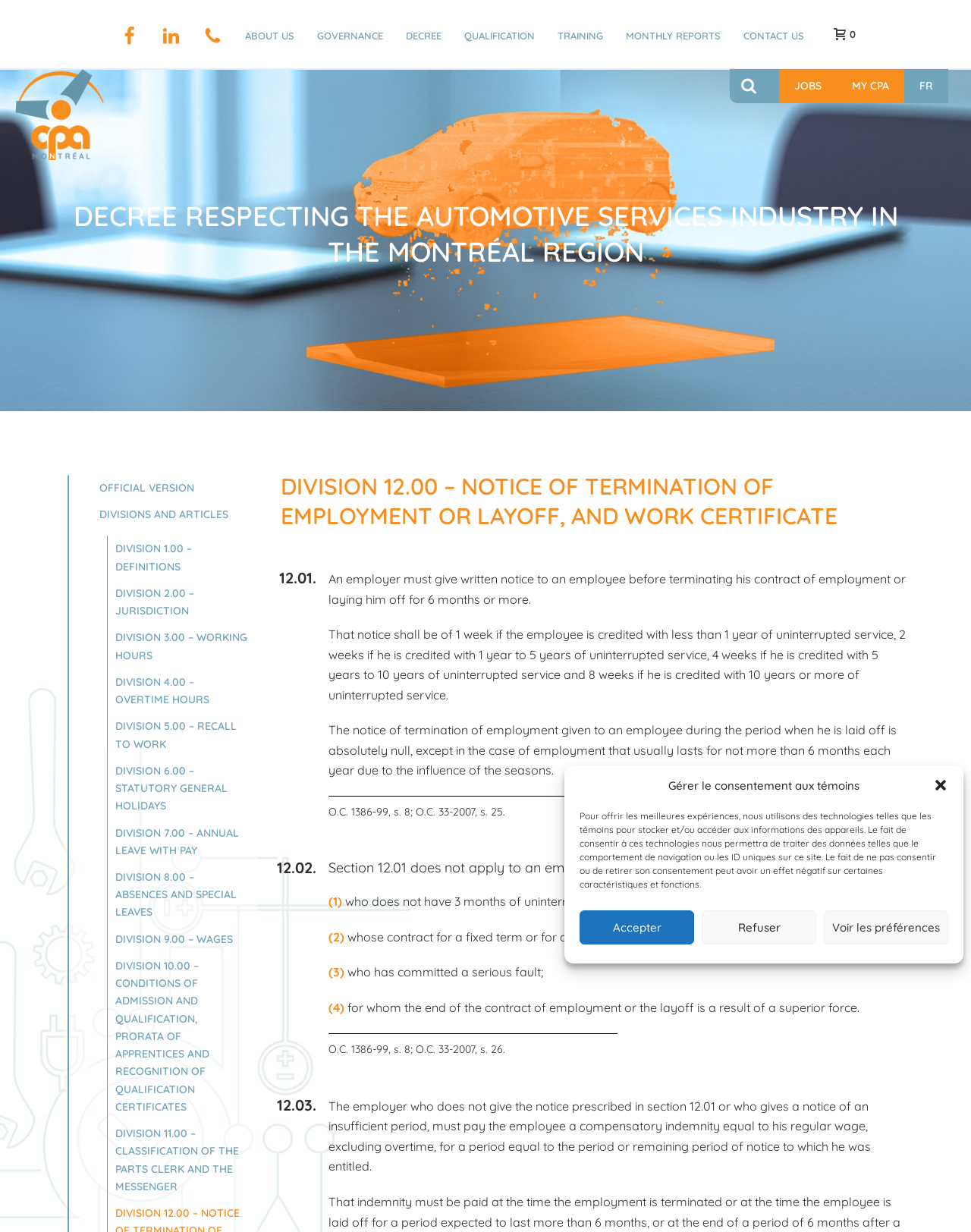Determine the bounding box coordinates for the clickable element to execute this instruction: "Switch to French". Provide the coordinates as four float numbers between 0 and 1, i.e., [left, top, right, bottom].

[0.931, 0.056, 0.977, 0.084]